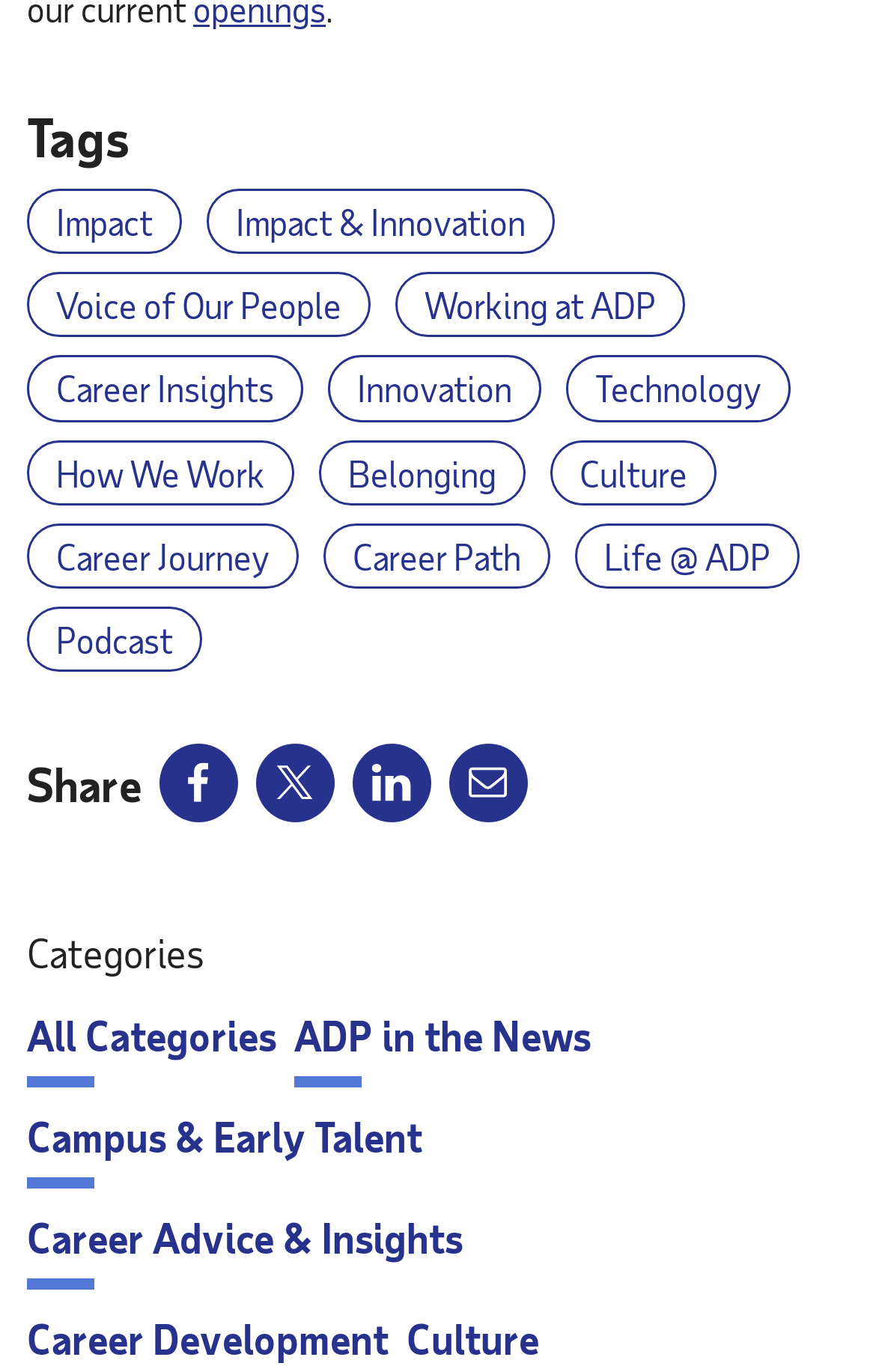How many headings are there on the webpage?
Examine the image closely and answer the question with as much detail as possible.

I counted the number of headings on the webpage, which are 'Categories', 'Tags', and 'Share', and found that there are 3 headings on the webpage.